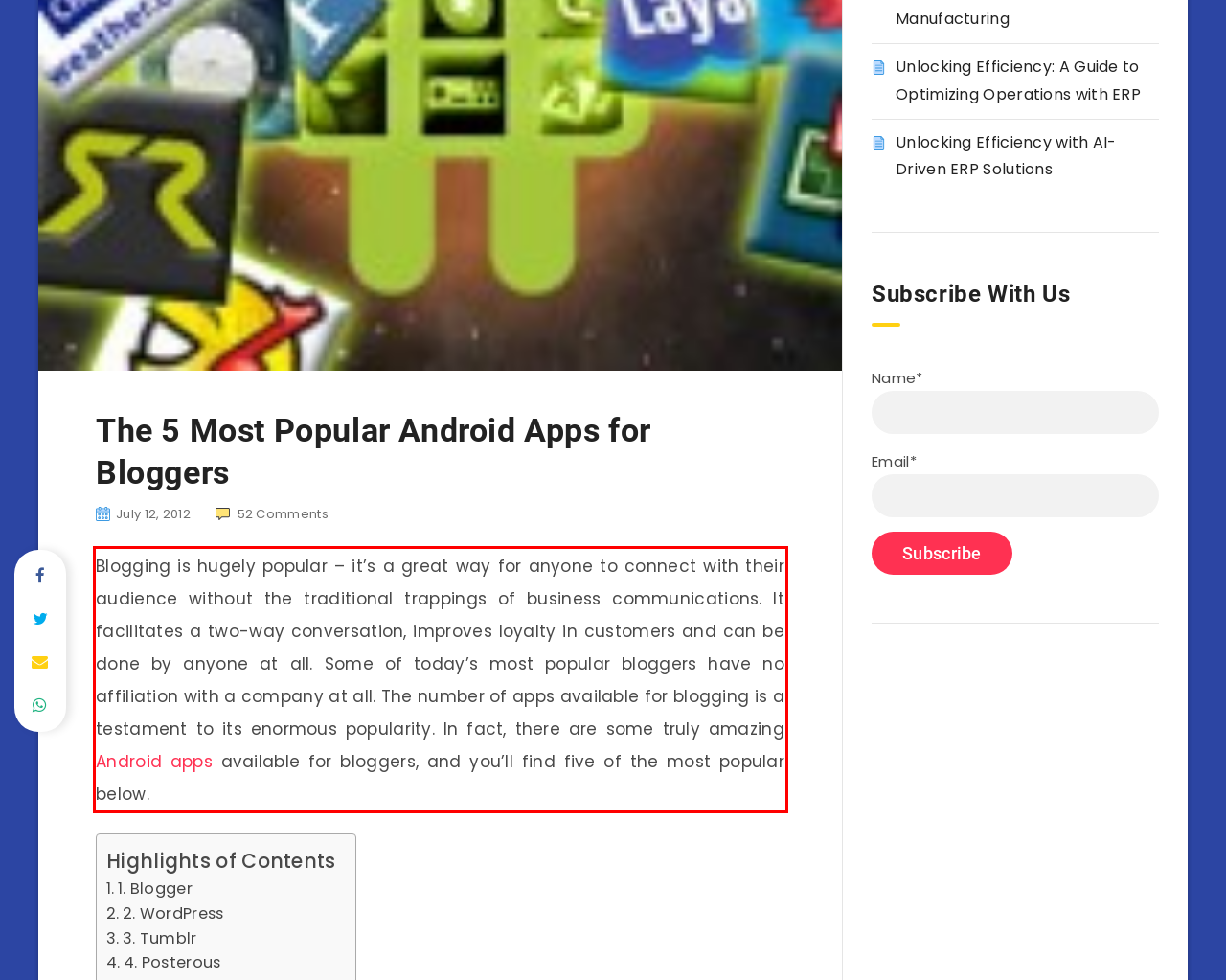Examine the screenshot of the webpage, locate the red bounding box, and perform OCR to extract the text contained within it.

Blogging is hugely popular – it’s a great way for anyone to connect with their audience without the traditional trappings of business communications. It facilitates a two-way conversation, improves loyalty in customers and can be done by anyone at all. Some of today’s most popular bloggers have no affiliation with a company at all. The number of apps available for blogging is a testament to its enormous popularity. In fact, there are some truly amazing Android apps available for bloggers, and you’ll find five of the most popular below.